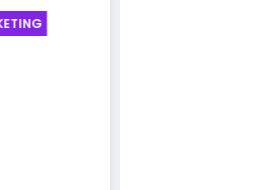Please answer the following question using a single word or phrase: 
What is the likely topic of the associated content?

digital marketing strategies or trends